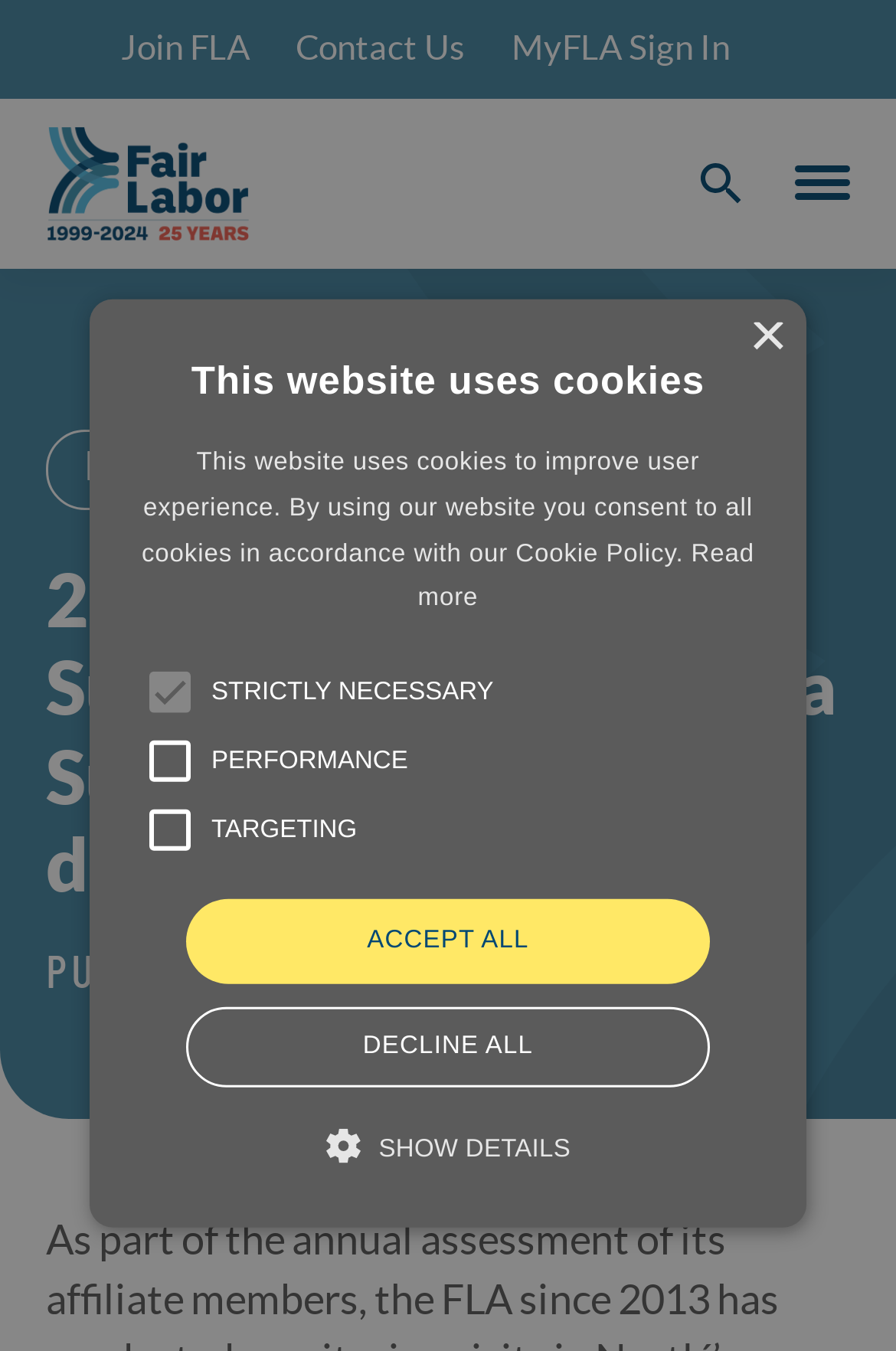What is the title of the report?
Identify the answer in the screenshot and reply with a single word or phrase.

2016 Executive Summary, Nestlé Cocoa Supply Chain, Côte d’Ivoire